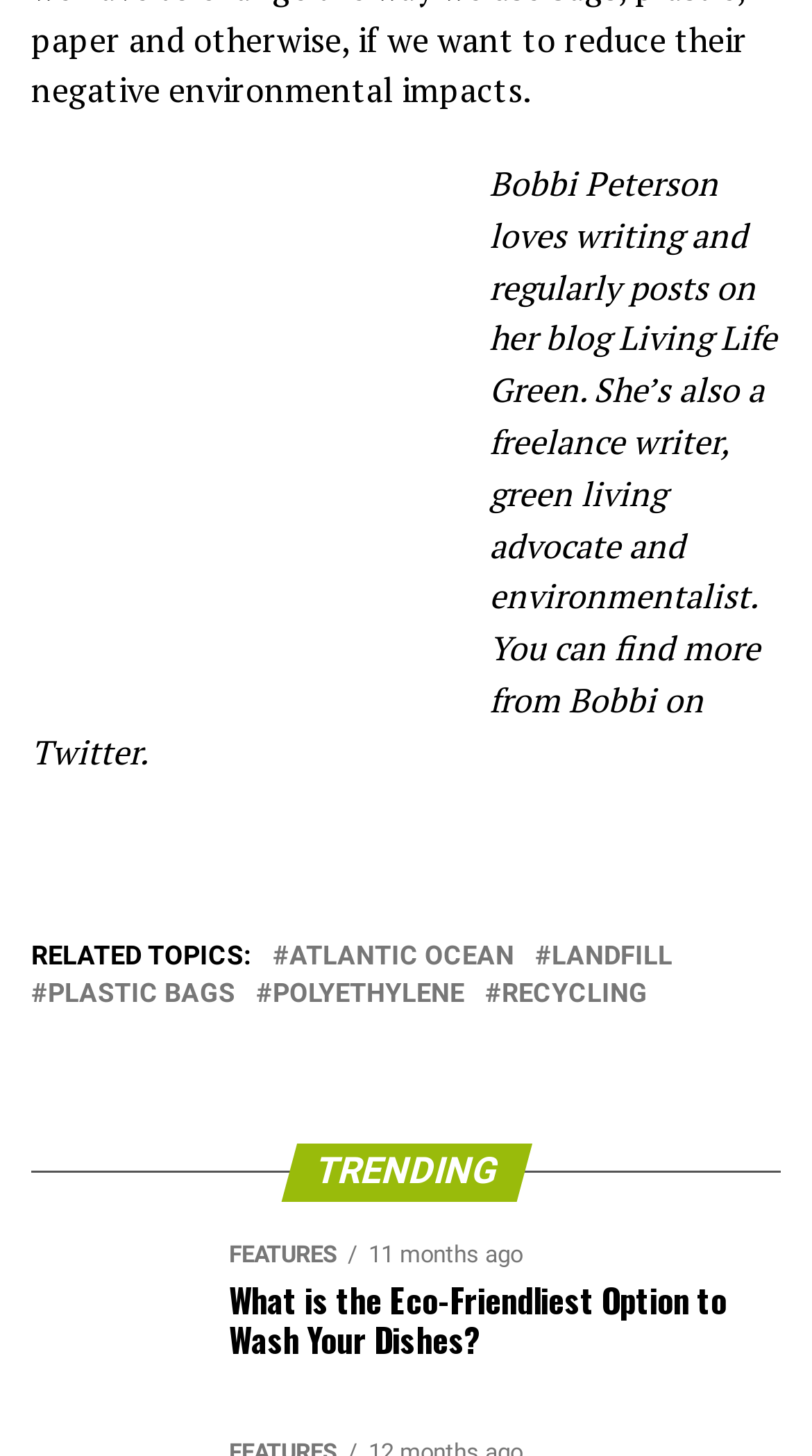Using the element description: "landfill", determine the bounding box coordinates. The coordinates should be in the format [left, top, right, bottom], with values between 0 and 1.

[0.679, 0.649, 0.828, 0.667]